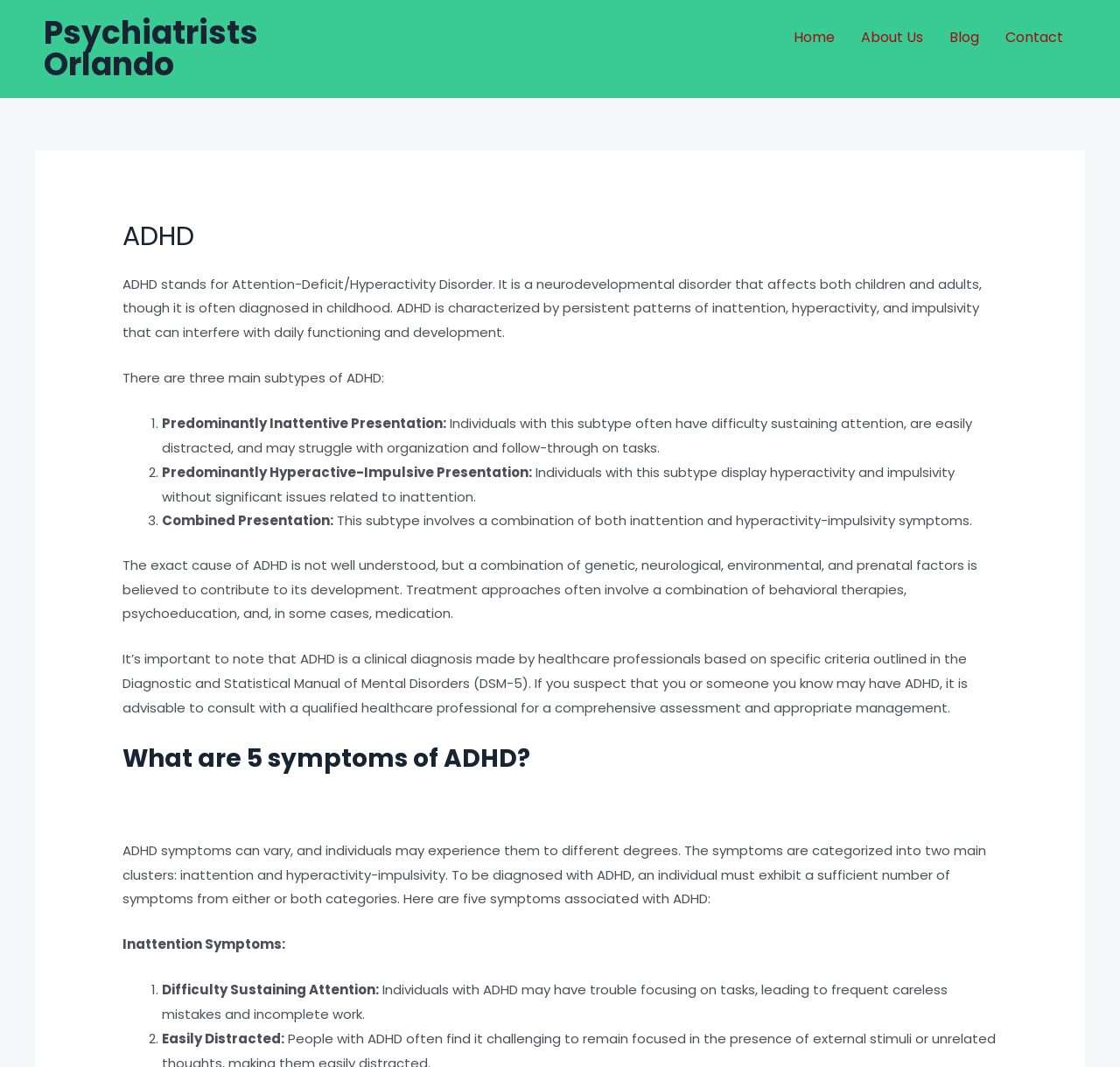How many symptoms of ADHD are listed on the webpage?
Provide a detailed answer to the question, using the image to inform your response.

The webpage lists five symptoms associated with ADHD, which are categorized into inattention and hyperactivity-impulsivity clusters. These symptoms include Difficulty Sustaining Attention, Easily Distracted, and others.